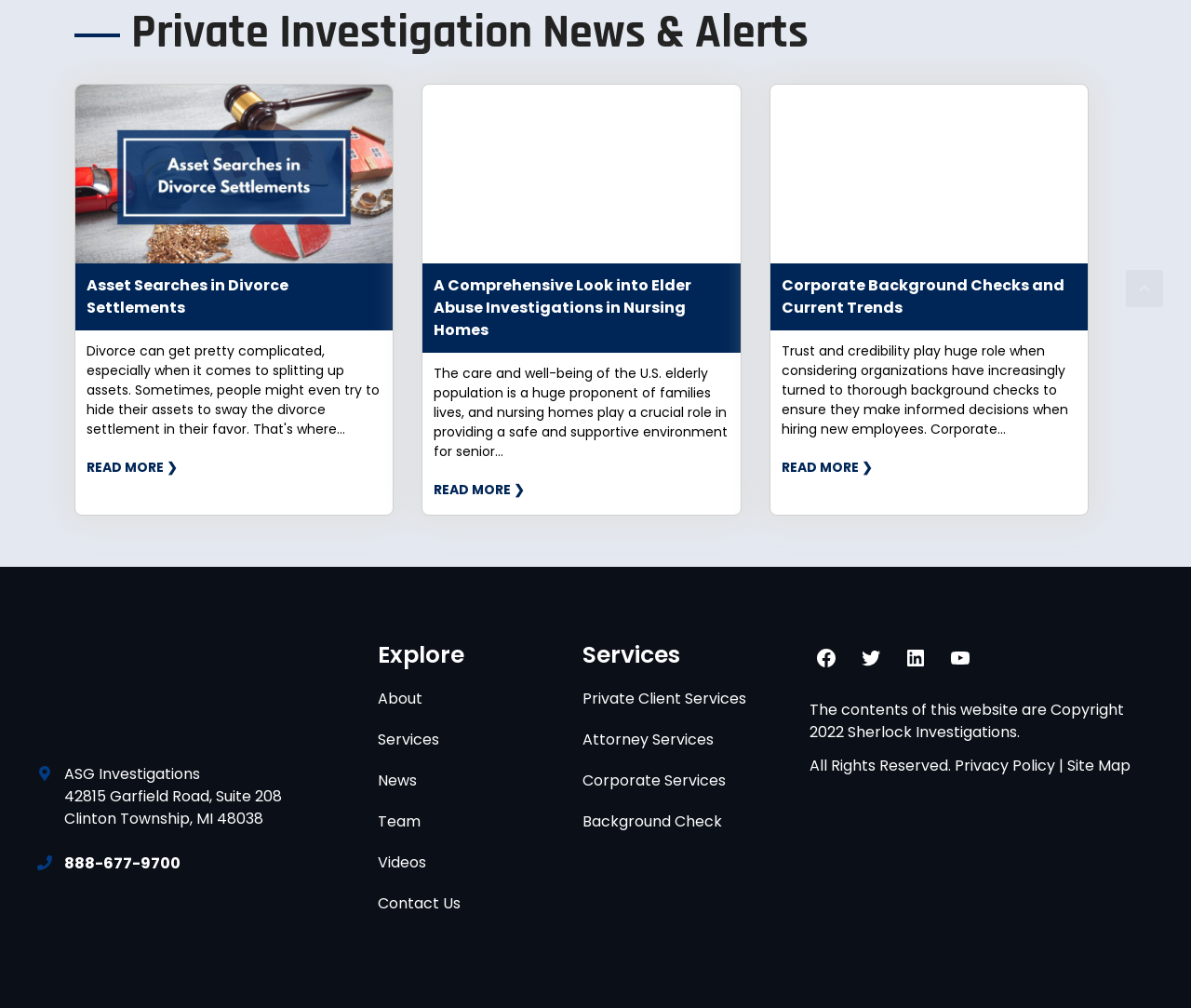Answer in one word or a short phrase: 
What is the name of the company?

ASG Investigations